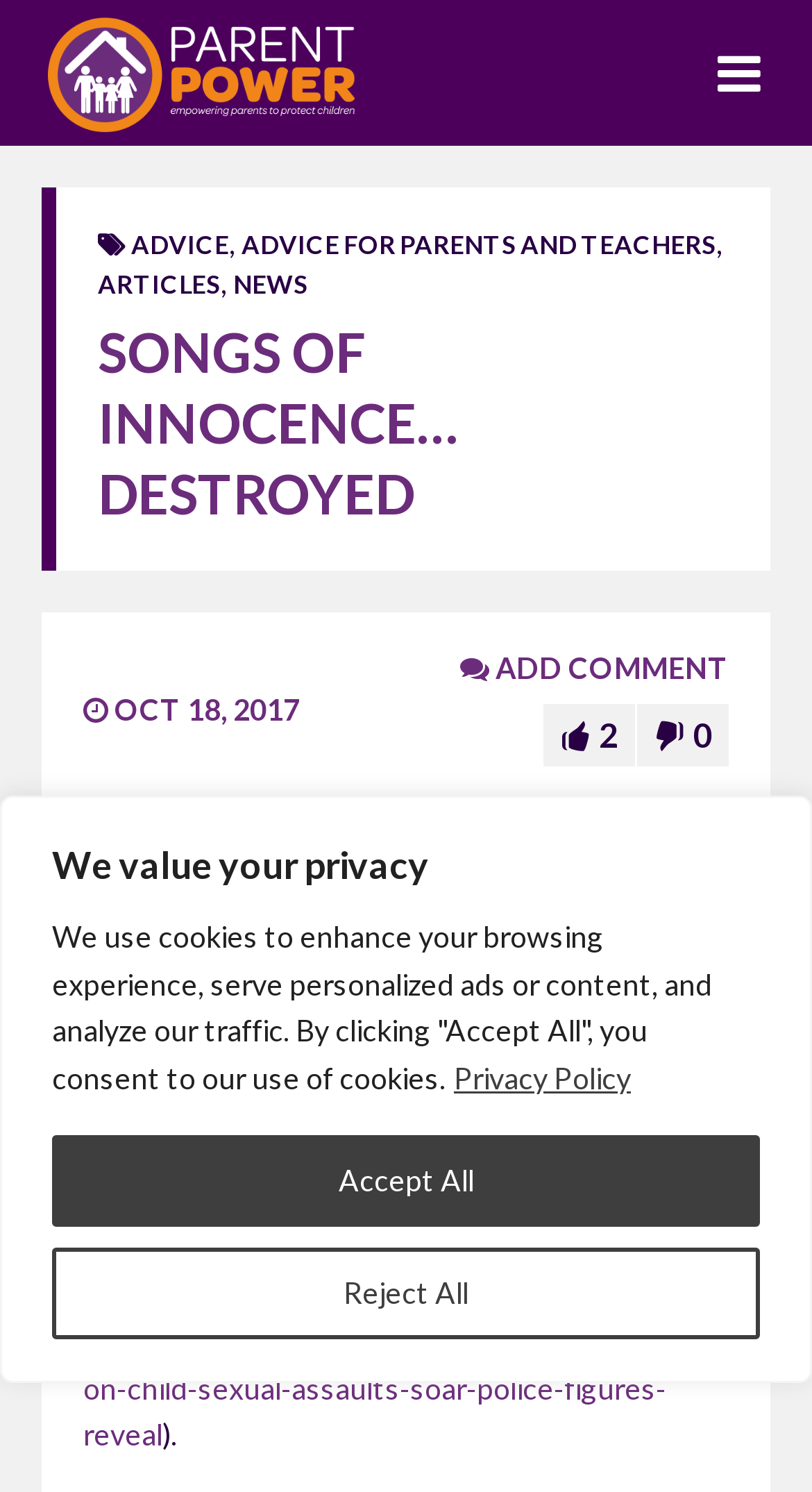Find the headline of the webpage and generate its text content.

SONGS OF INNOCENCE… DESTROYED